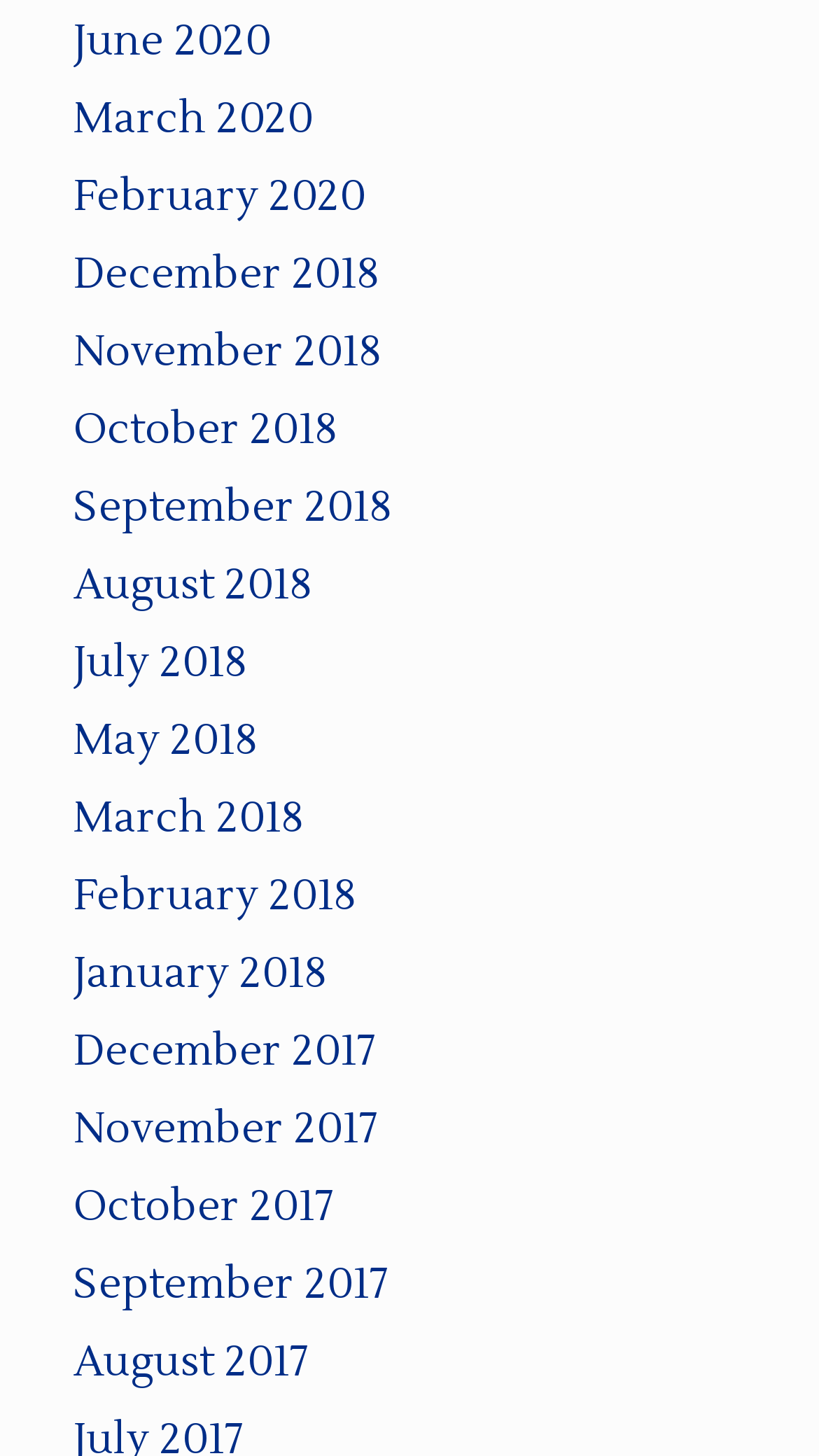What is the earliest month available on this webpage? Observe the screenshot and provide a one-word or short phrase answer.

December 2017